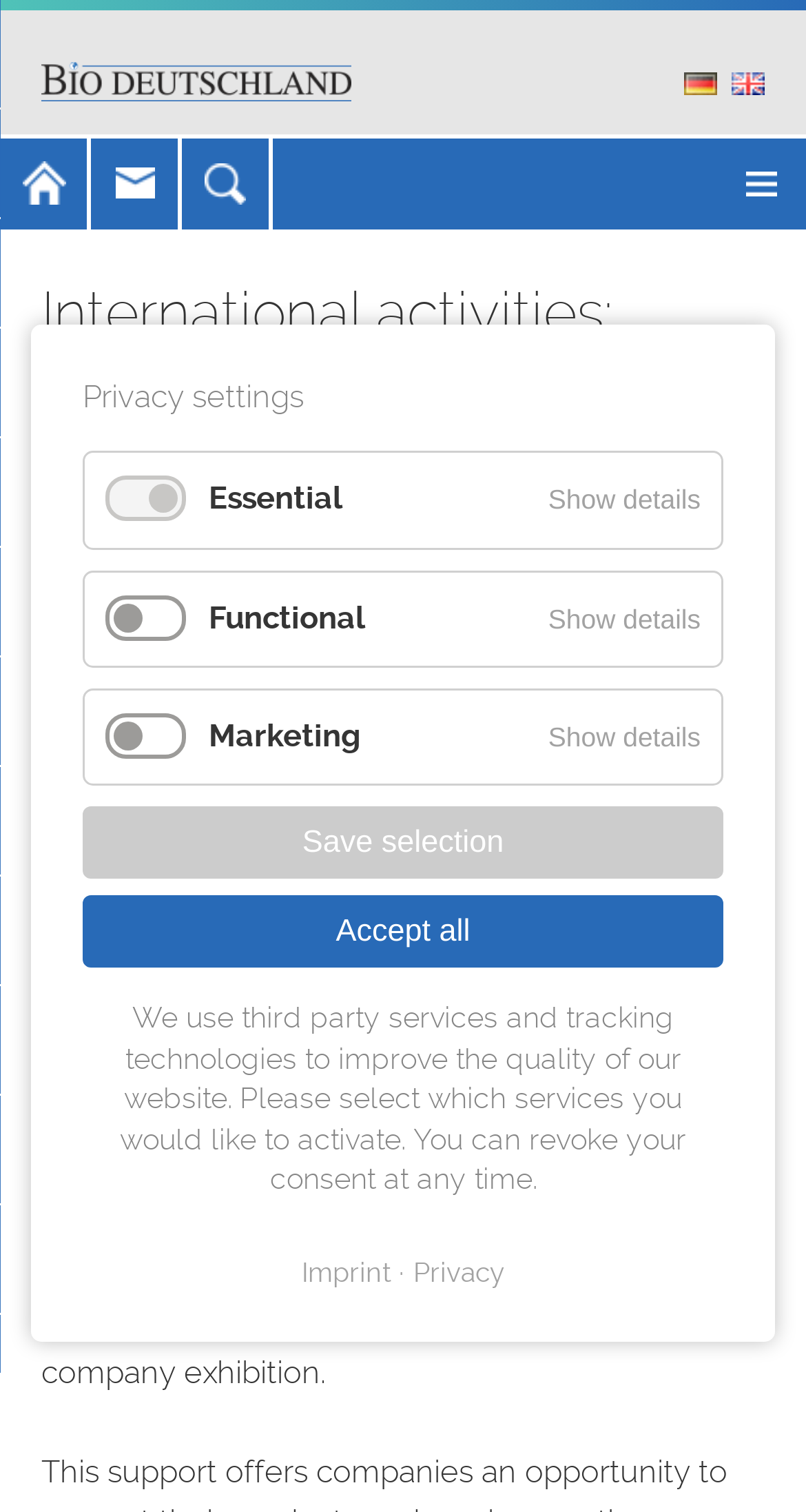Please provide the bounding box coordinates for the element that needs to be clicked to perform the instruction: "Contact us". The coordinates must consist of four float numbers between 0 and 1, formatted as [left, top, right, bottom].

[0.113, 0.091, 0.226, 0.151]